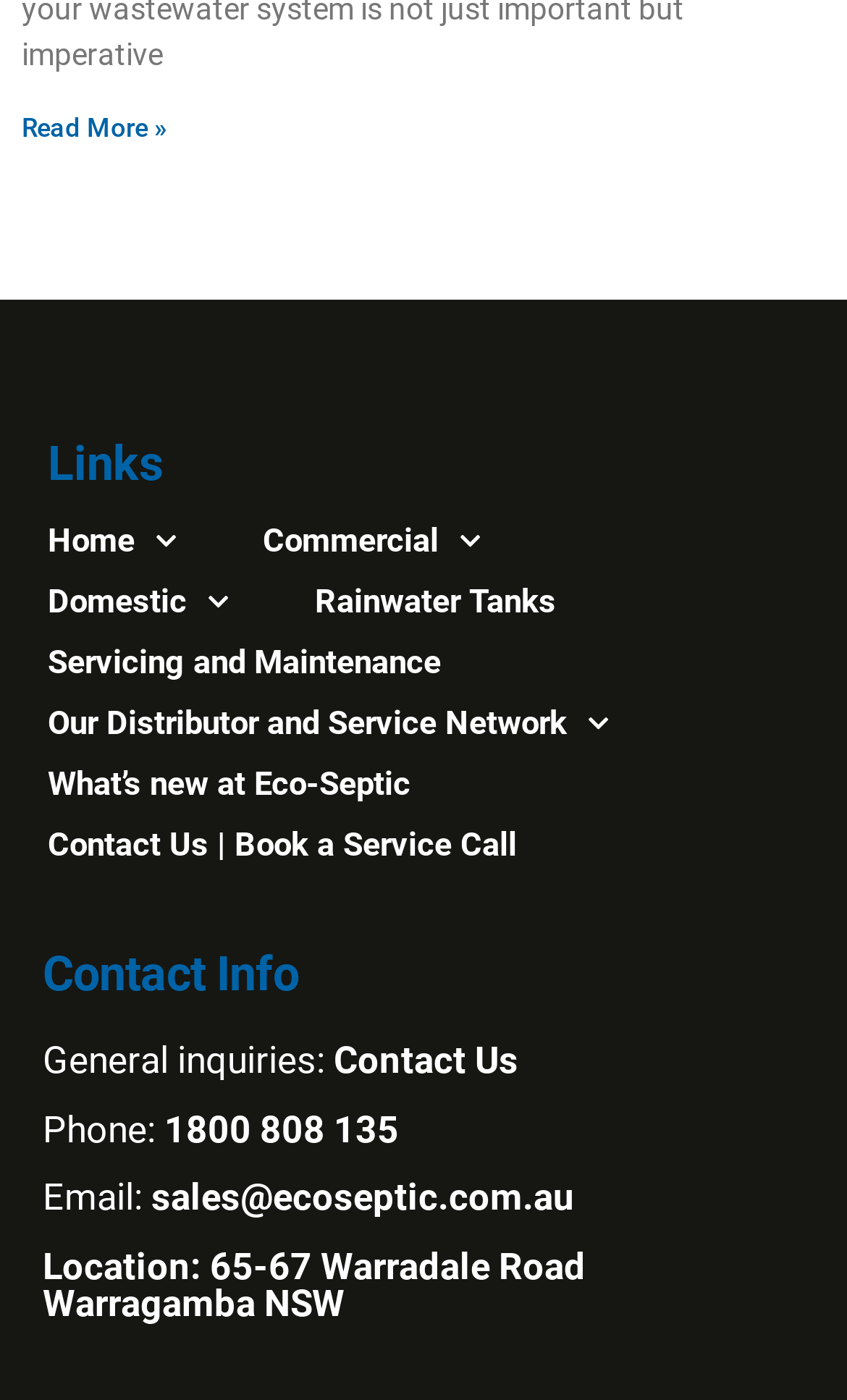Kindly determine the bounding box coordinates of the area that needs to be clicked to fulfill this instruction: "Contact us".

[0.394, 0.742, 0.612, 0.773]